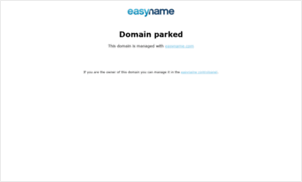Use a single word or phrase to answer the question: 
Where can the domain management be done?

easyname.com